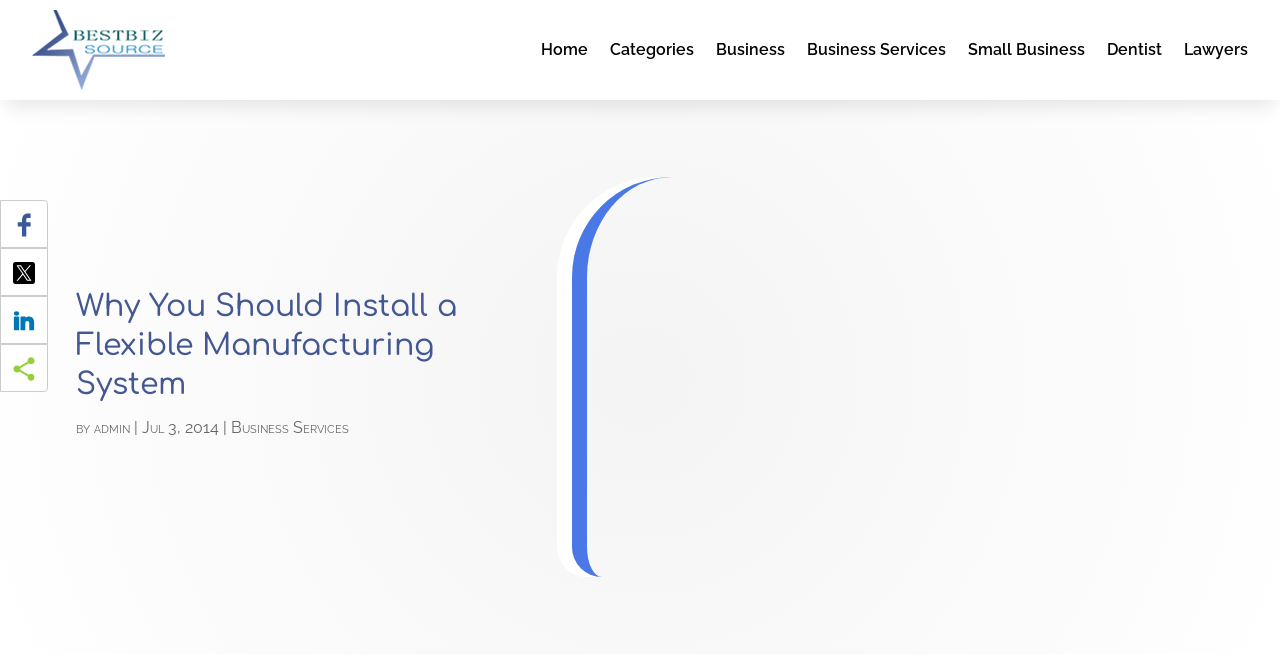Given the following UI element description: "Business", find the bounding box coordinates in the webpage screenshot.

[0.559, 0.015, 0.613, 0.135]